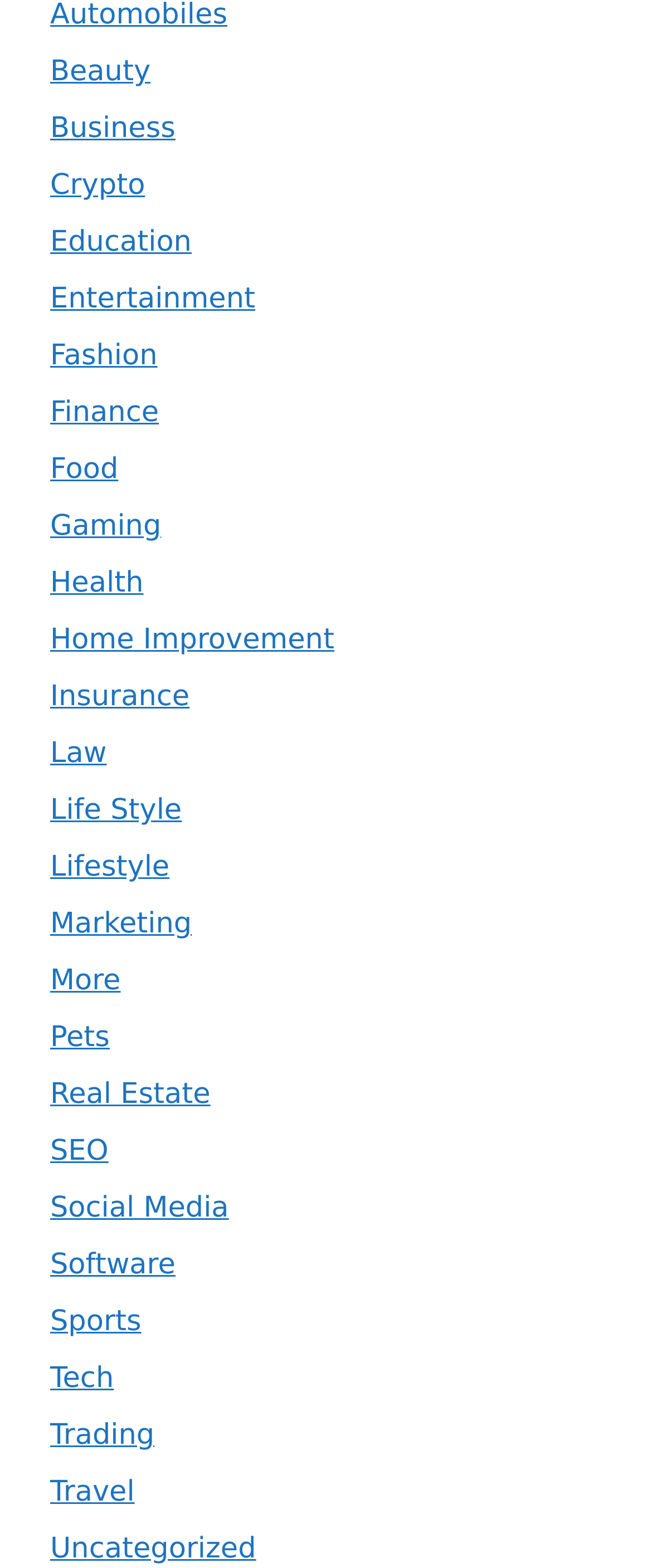Locate the bounding box coordinates of the clickable part needed for the task: "Learn about Health".

[0.077, 0.362, 0.22, 0.383]